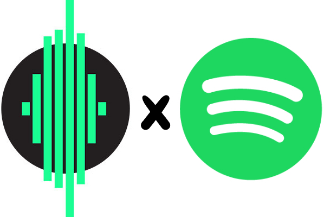What is the theme of the abstract design?
Using the information from the image, provide a comprehensive answer to the question.

The caption describes the abstract design as symbolizing sound waves or music production, characterized by vertical lines and shapes in a striking black and neon green palette, which suggests that the design is related to music or audio.